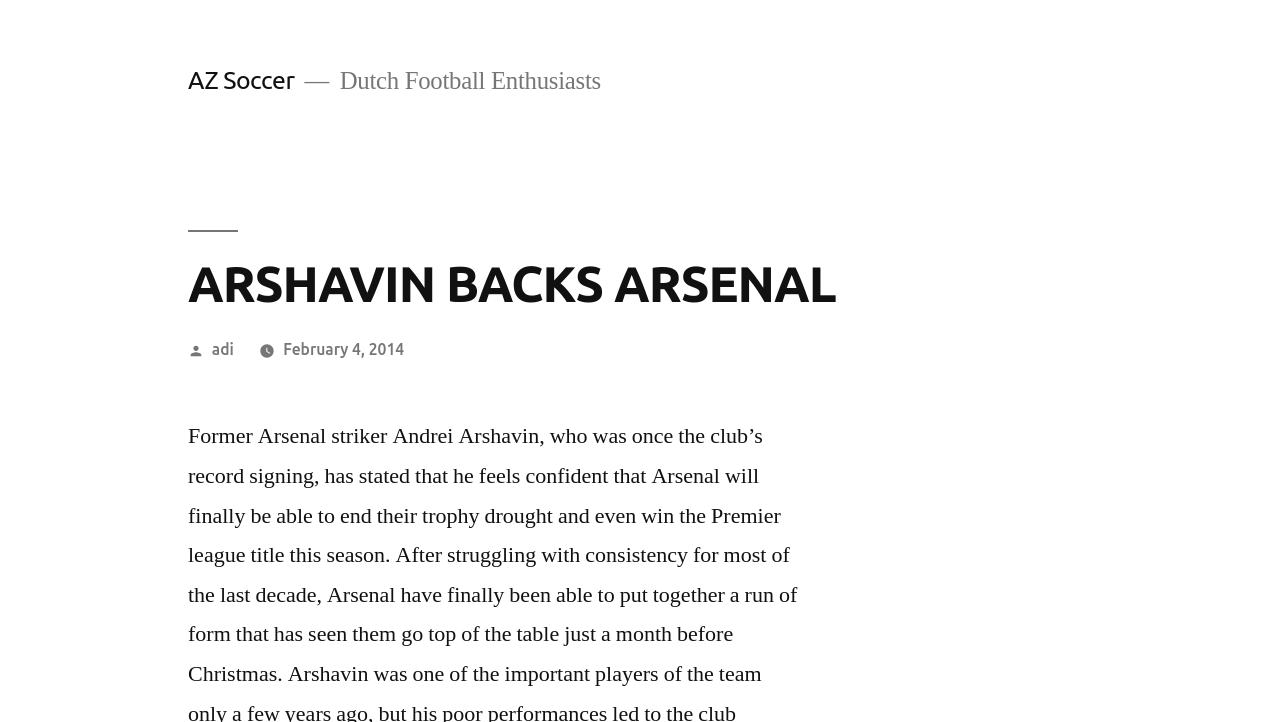Who posted the article?
Answer the question with detailed information derived from the image.

I found the answer by looking at the link element 'adi' which is located near the 'Posted by' static text, indicating that 'adi' is the author of the article.